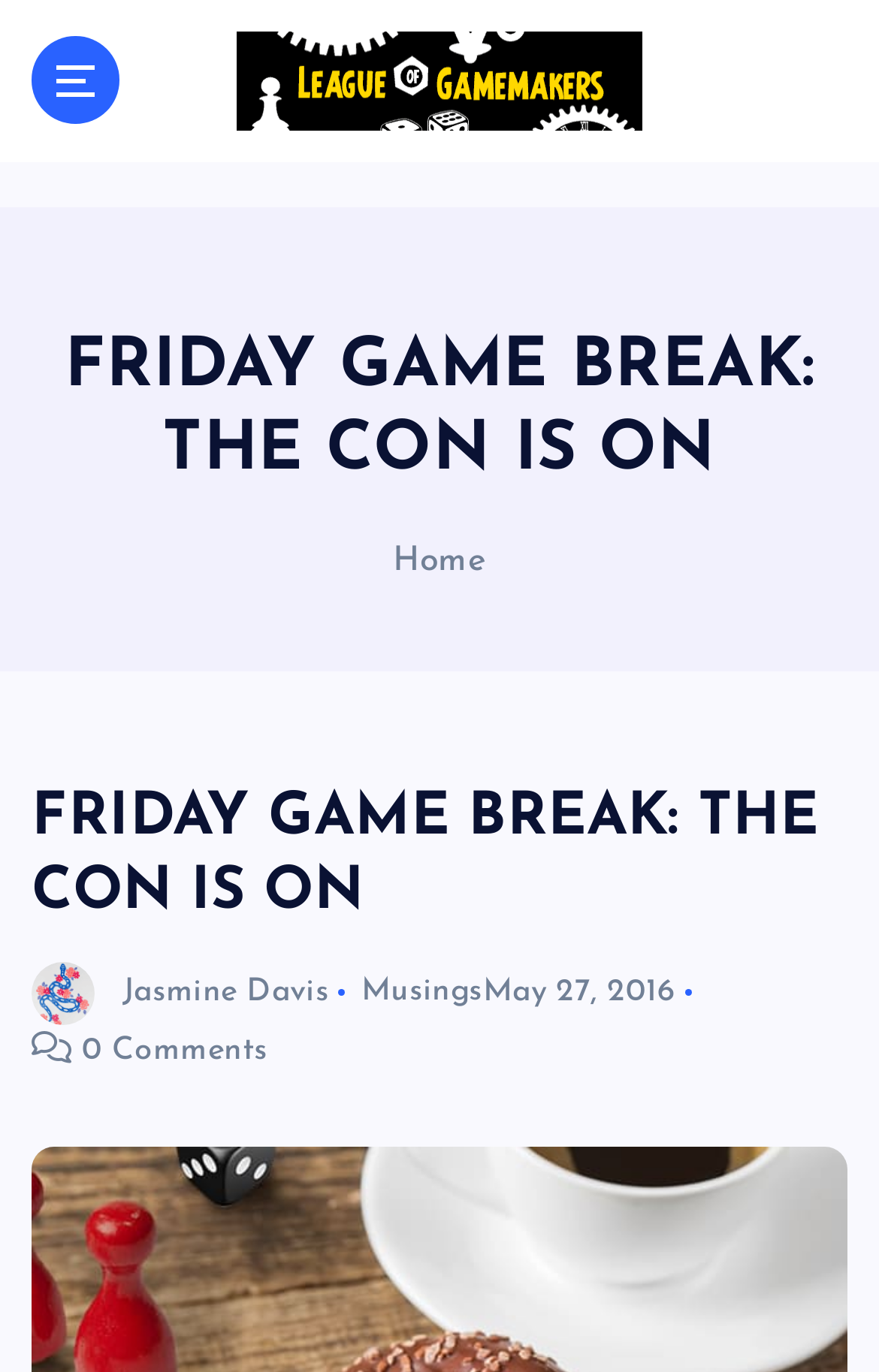What is the date of the blog post?
Using the image as a reference, answer the question in detail.

I found the answer by looking at the StaticText element with the text 'May 27, 2016' which is located below the author's name, indicating that it is the date of the blog post.